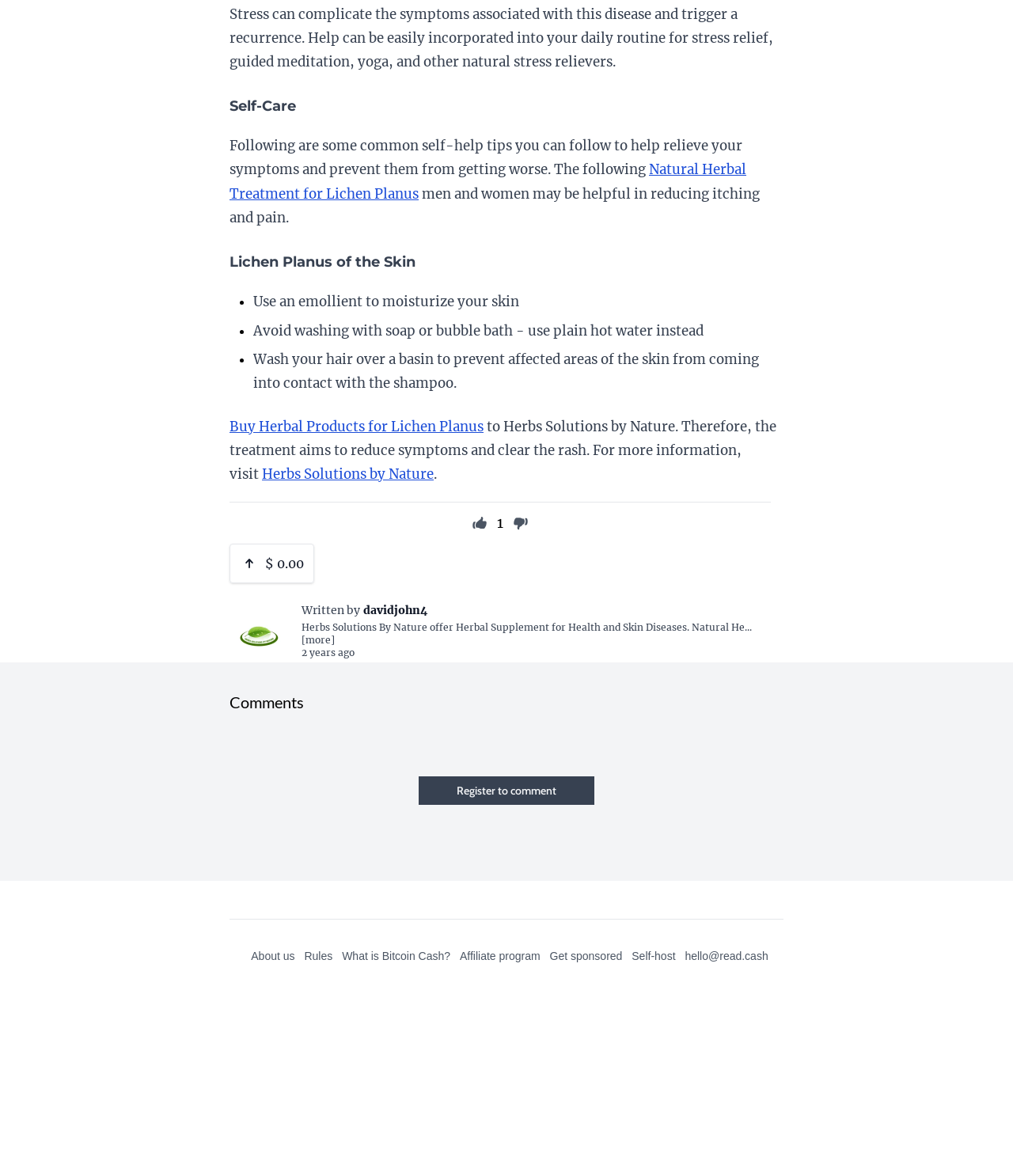Specify the bounding box coordinates (top-left x, top-left y, bottom-right x, bottom-right y) of the UI element in the screenshot that matches this description: Rules

[0.3, 0.808, 0.328, 0.819]